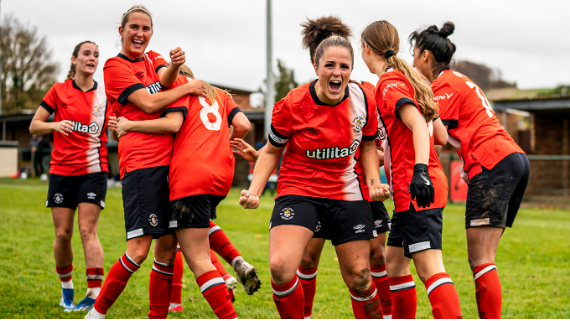Give a short answer using one word or phrase for the question:
Where is the scene taking place?

Kenilworth Road